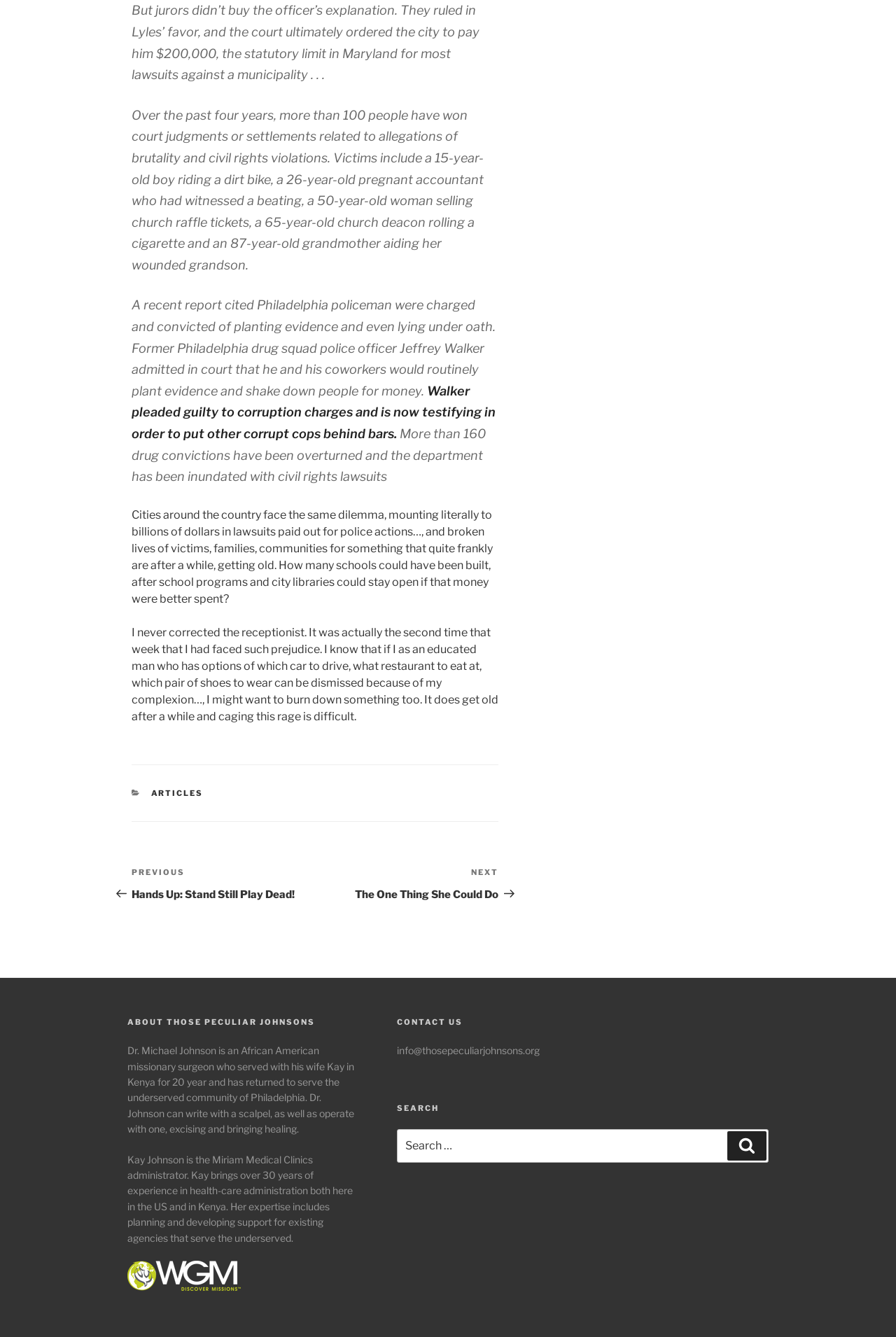Locate and provide the bounding box coordinates for the HTML element that matches this description: "Articles".

[0.168, 0.589, 0.227, 0.597]